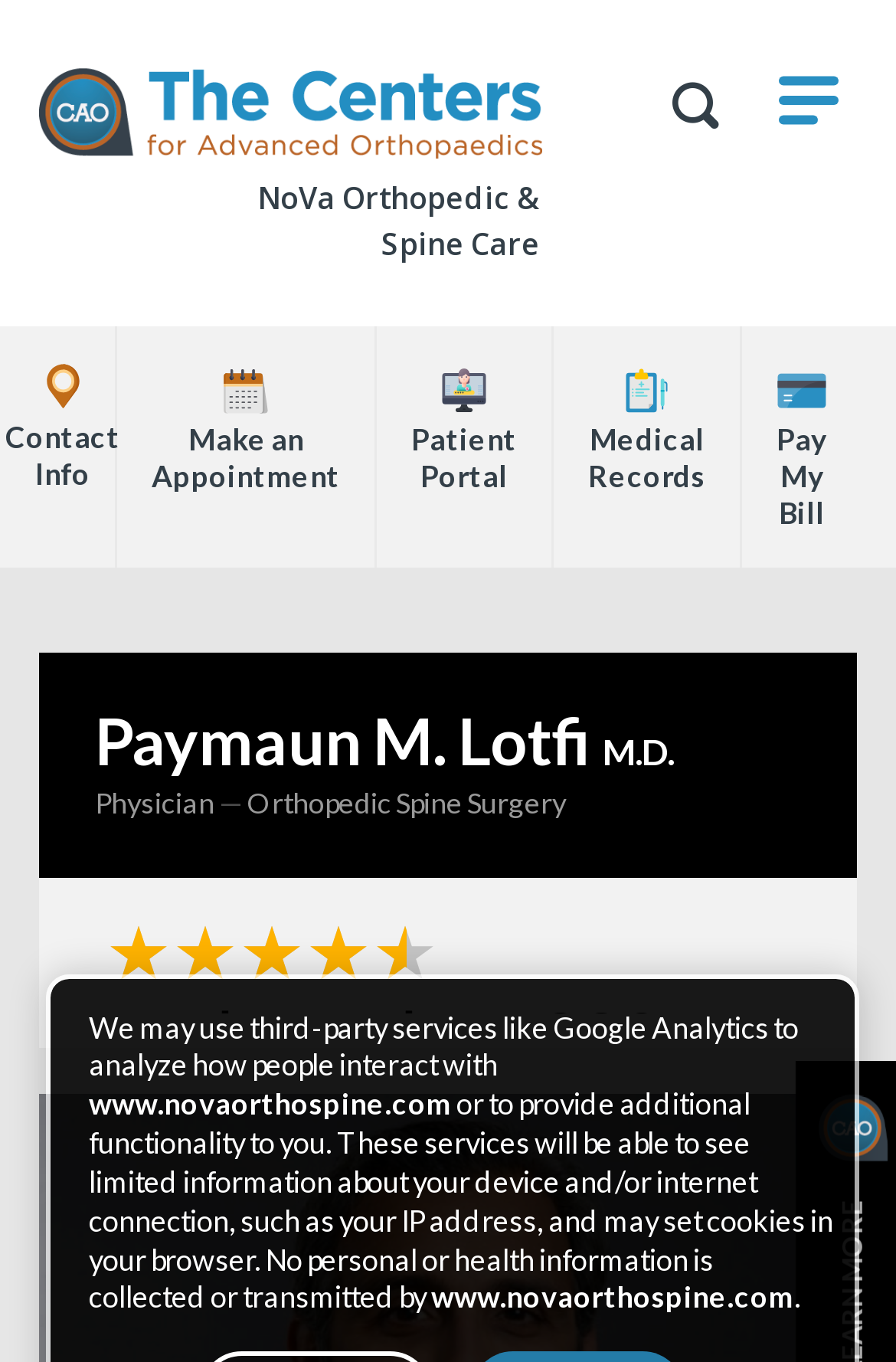Determine the bounding box for the UI element as described: "« Back". The coordinates should be represented as four float numbers between 0 and 1, formatted as [left, top, right, bottom].

[0.315, 0.46, 0.513, 0.51]